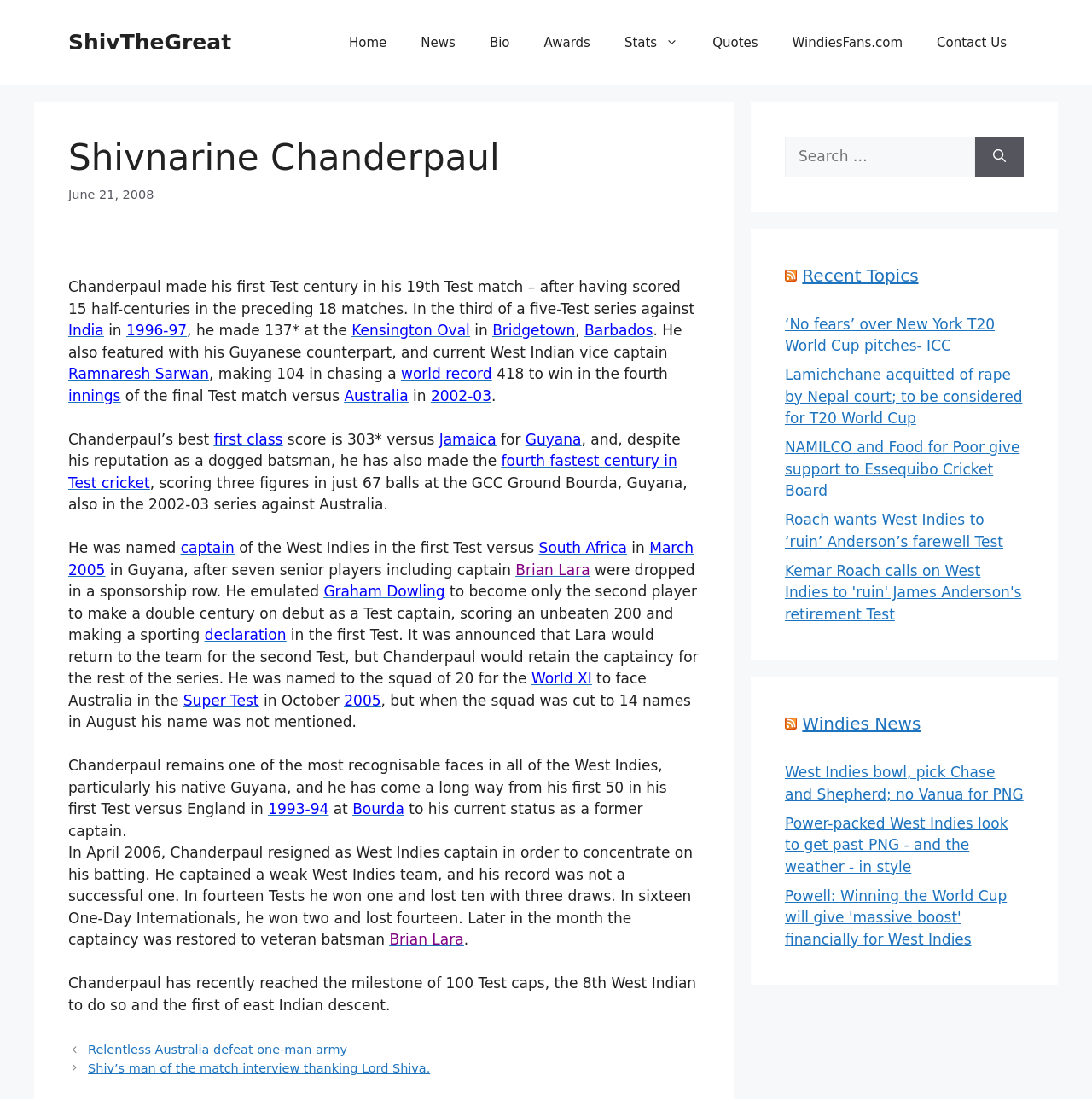Identify the bounding box coordinates for the UI element described by the following text: "Yamaha Yas-109 Setup". Provide the coordinates as four float numbers between 0 and 1, in the format [left, top, right, bottom].

None